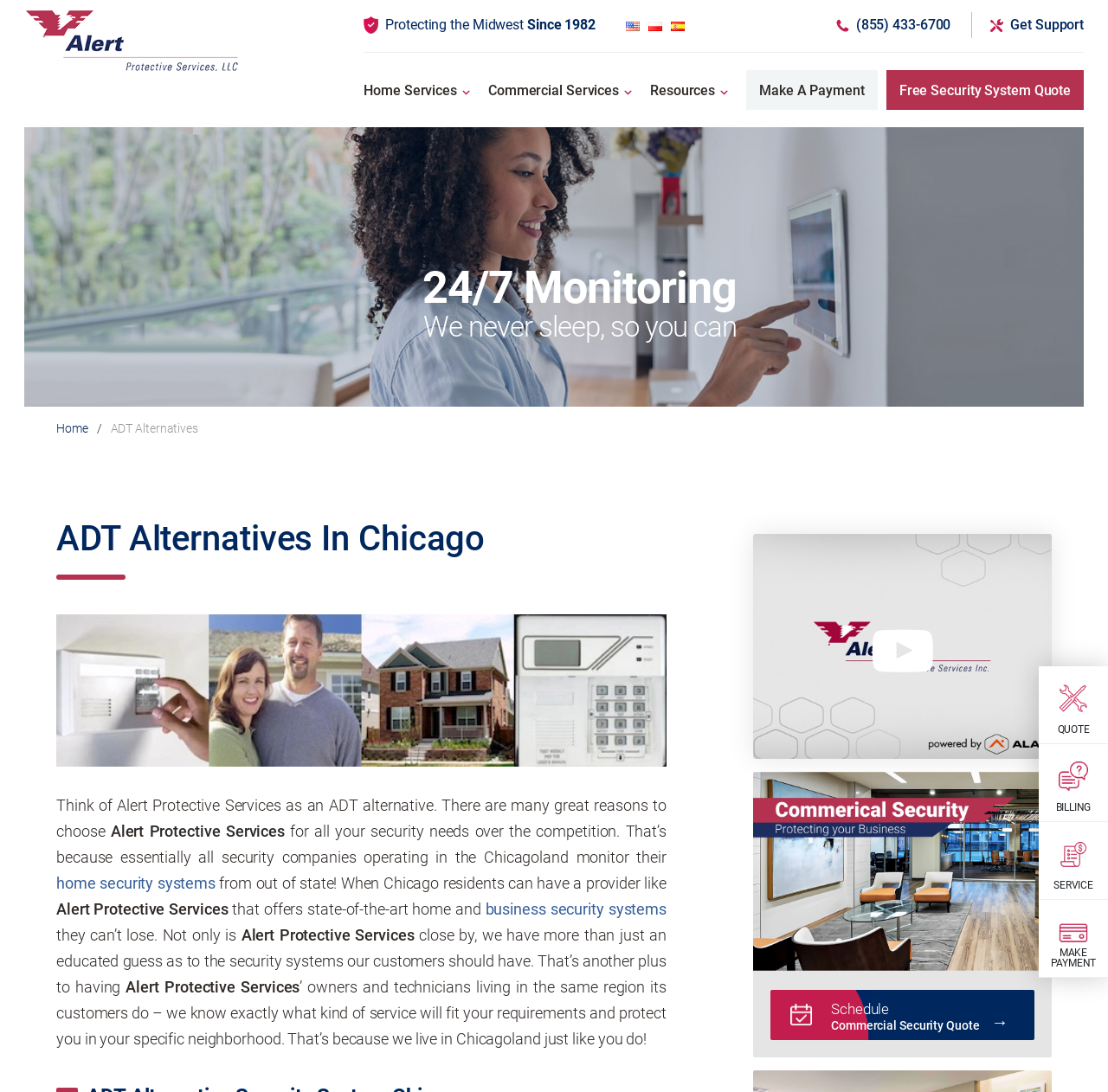What is the phone number for support?
Can you offer a detailed and complete answer to this question?

I found the phone number by looking at the link '(855) 433-6700' at the top of the webpage, which is labeled as 'Get Support'.